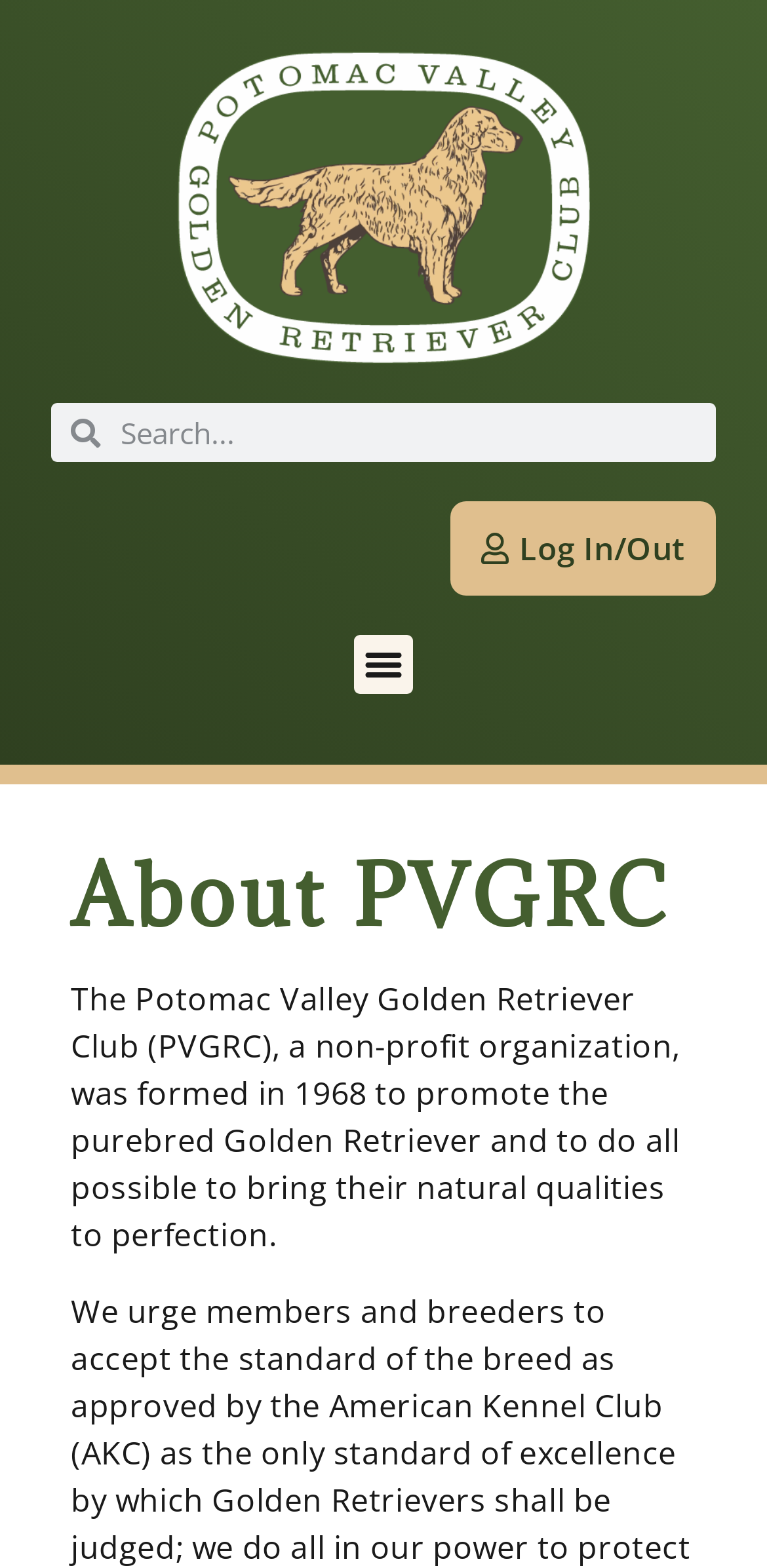Deliver a detailed narrative of the webpage's visual and textual elements.

The webpage is about the Potomac Valley Golden Retriever Club (PVGRC), a non-profit organization. At the top left of the page, there is a link and a search bar, with a search box labeled "Search" inside the search bar. To the right of these elements, there is a "Log In/Out" link. Below these top elements, there is a "Menu Toggle" button. 

The main content of the page starts with a heading "About PVGRC" located near the top center of the page. Below the heading, there is a paragraph of text that describes the purpose of the PVGRC, which is to promote the purebred Golden Retriever and strive for their perfection.